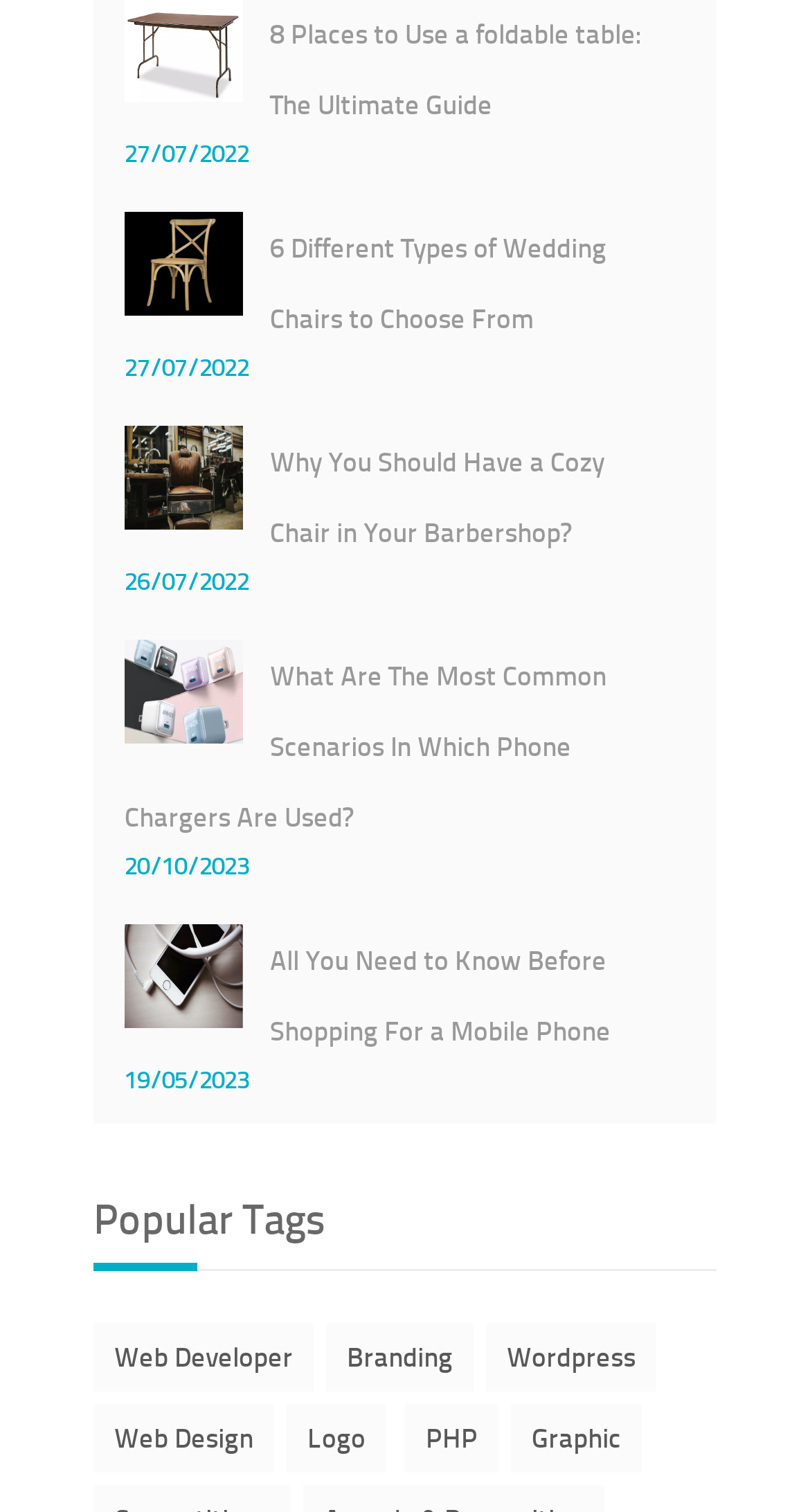What is the category of the tag 'Web Developer'?
Refer to the image and provide a concise answer in one word or phrase.

Popular Tags